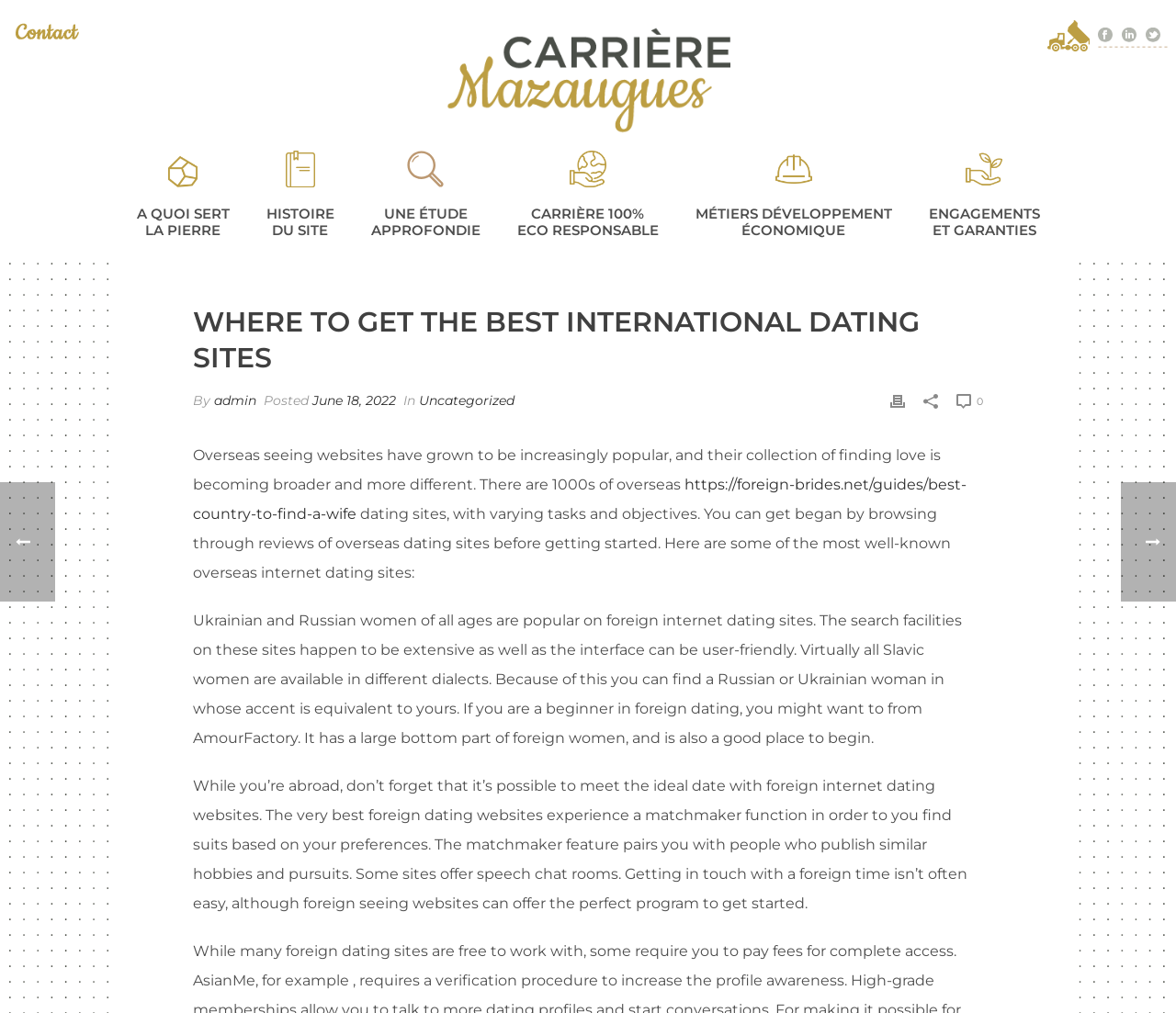Extract the bounding box coordinates for the HTML element that matches this description: "A quoi sert la pierre". The coordinates should be four float numbers between 0 and 1, i.e., [left, top, right, bottom].

[0.1, 0.136, 0.211, 0.248]